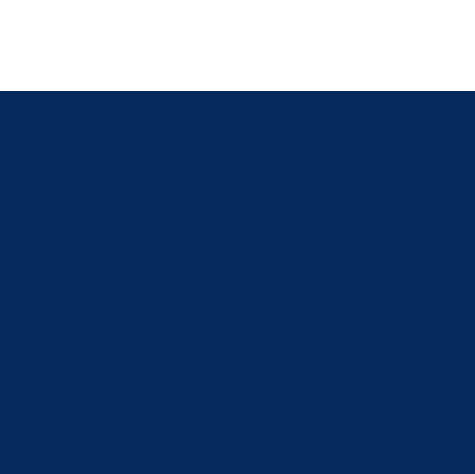Formulate a detailed description of the image content.

The image features a deep blue background, potentially symbolizing trust and professionalism, which is often associated with IT and corporate environments. It is positioned prominently on the webpage, likely in connection with content discussing IT support services and pricing. The surrounding text includes a heading about organizational IT support costs in Columbus, along with engaging statements that emphasize the company's commitment to transparency about outsourcing IT services. This imagery serves to reinforce the professional nature of the services offered and the company's extensive experience, suggesting reliability and competence in the IT industry.